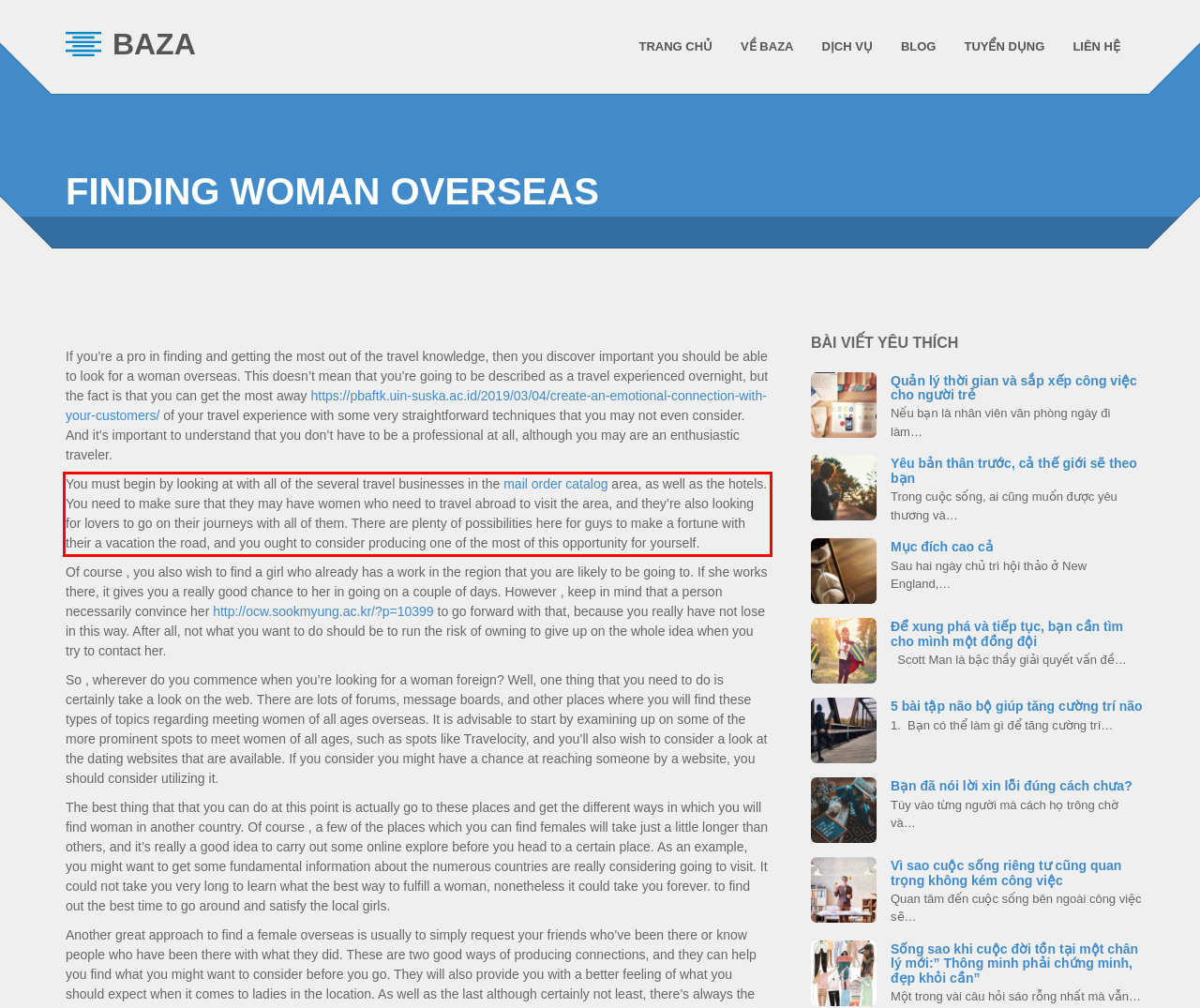Observe the screenshot of the webpage, locate the red bounding box, and extract the text content within it.

You must begin by looking at with all of the several travel businesses in the mail order catalog area, as well as the hotels. You need to make sure that they may have women who need to travel abroad to visit the area, and they’re also looking for lovers to go on their journeys with all of them. There are plenty of possibilities here for guys to make a fortune with their a vacation the road, and you ought to consider producing one of the most of this opportunity for yourself.